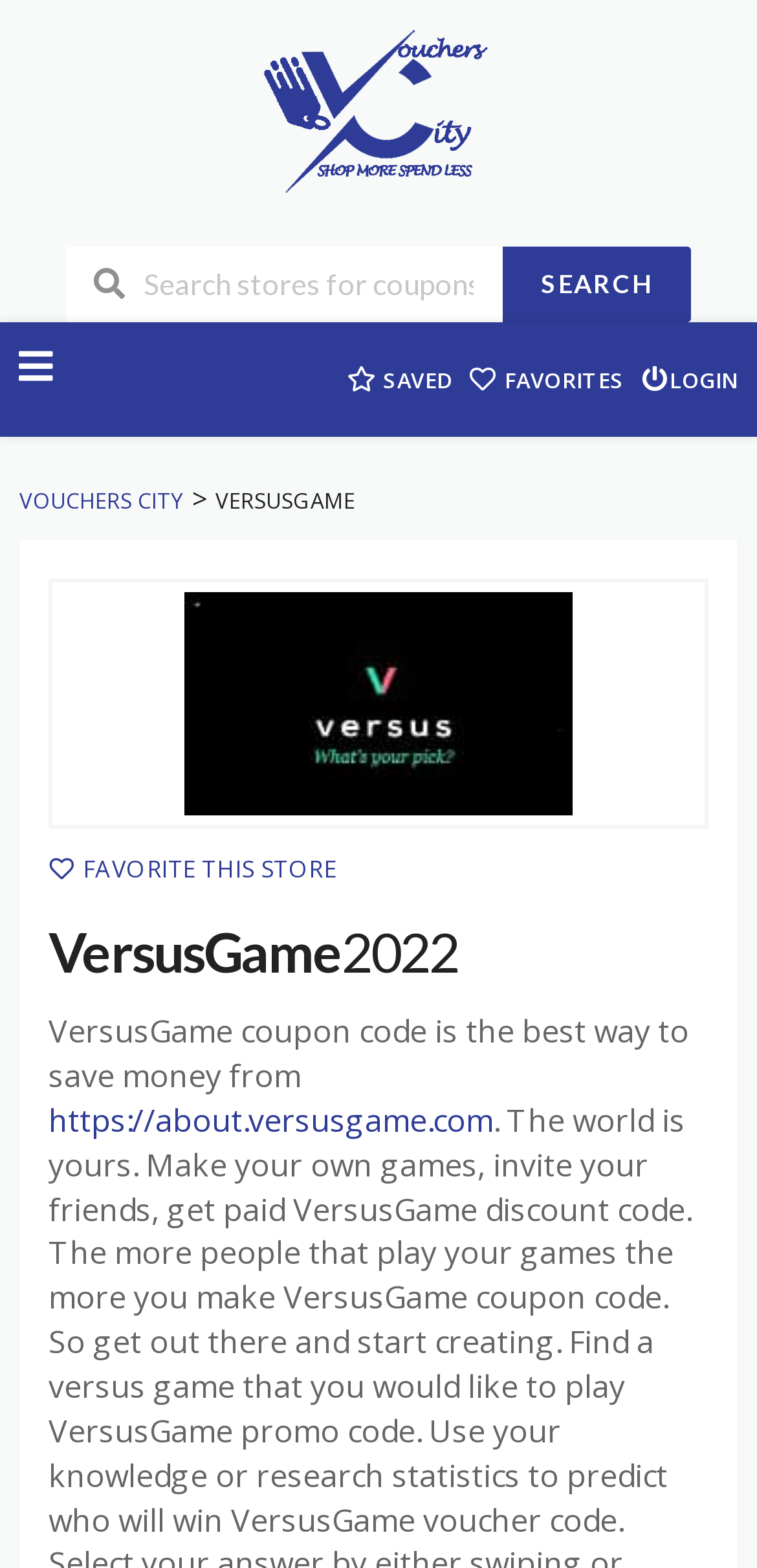Can you find the bounding box coordinates for the UI element given this description: "Vouchers City"? Provide the coordinates as four float numbers between 0 and 1: [left, top, right, bottom].

[0.026, 0.309, 0.244, 0.328]